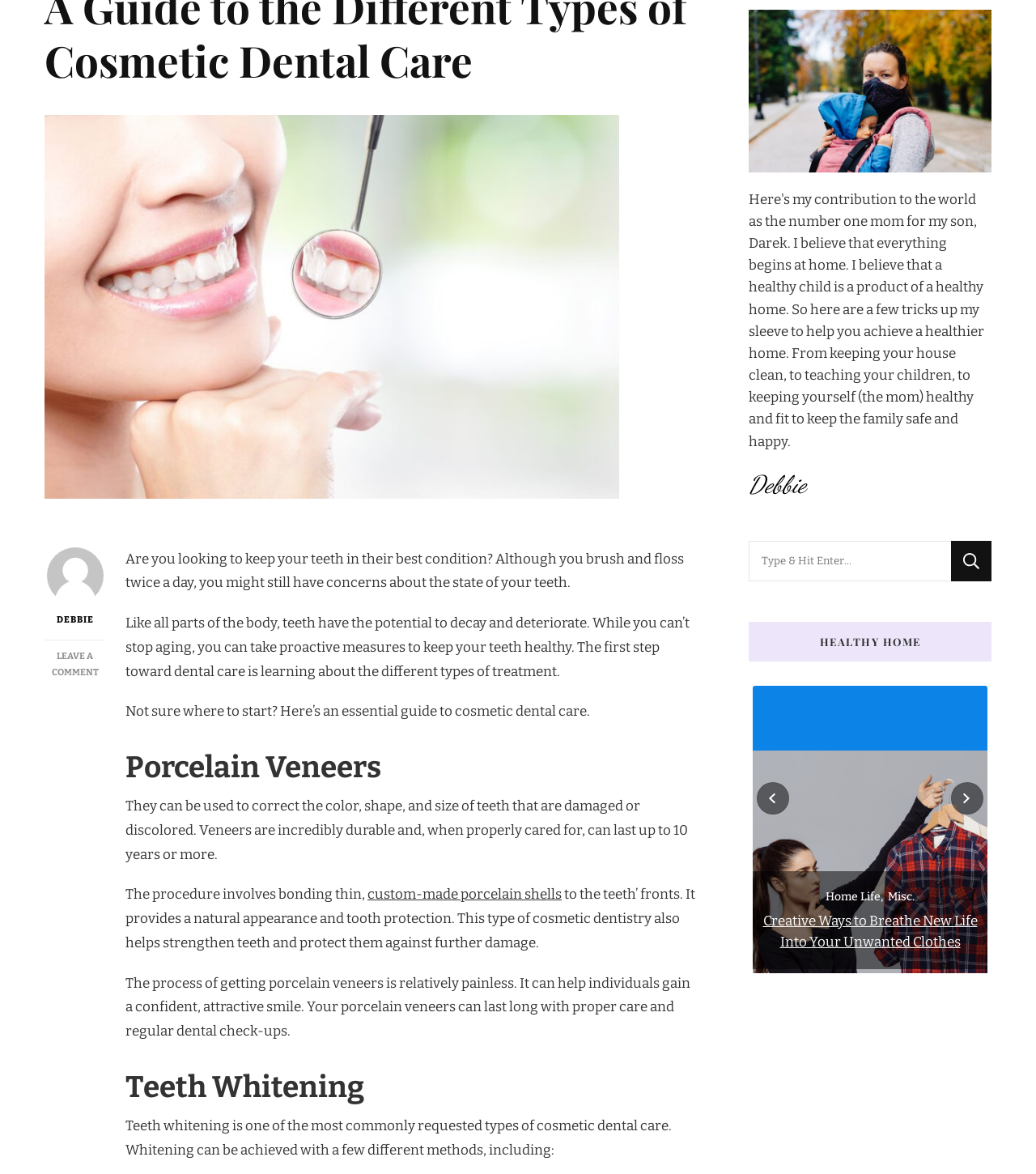Please find the bounding box for the following UI element description. Provide the coordinates in (top-left x, top-left y, bottom-right x, bottom-right y) format, with values between 0 and 1: parent_node: Looking for Something? value="Search"

[0.918, 0.461, 0.957, 0.495]